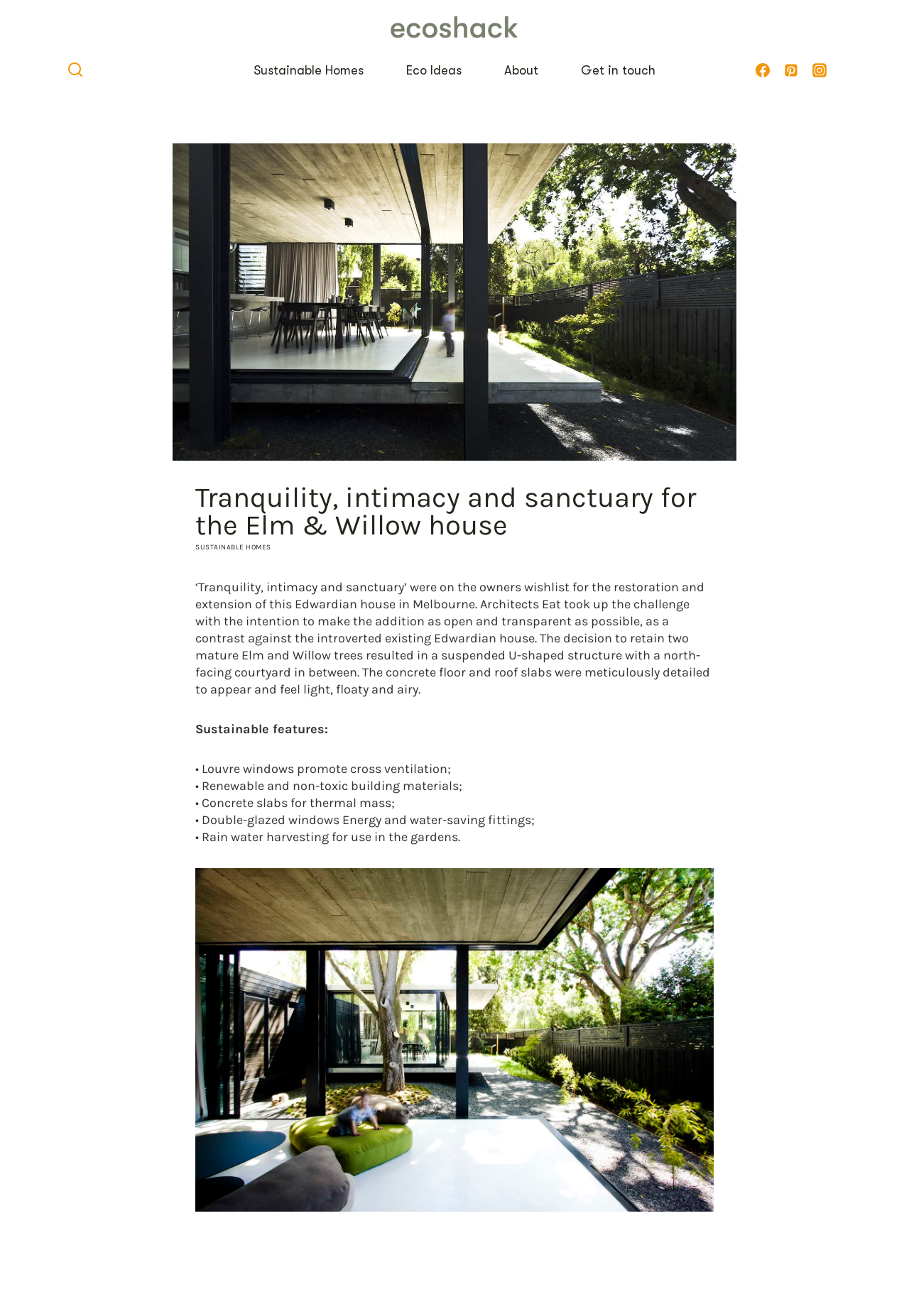What is the name of the house featured on this webpage?
Based on the screenshot, provide a one-word or short-phrase response.

Elm & Willow house